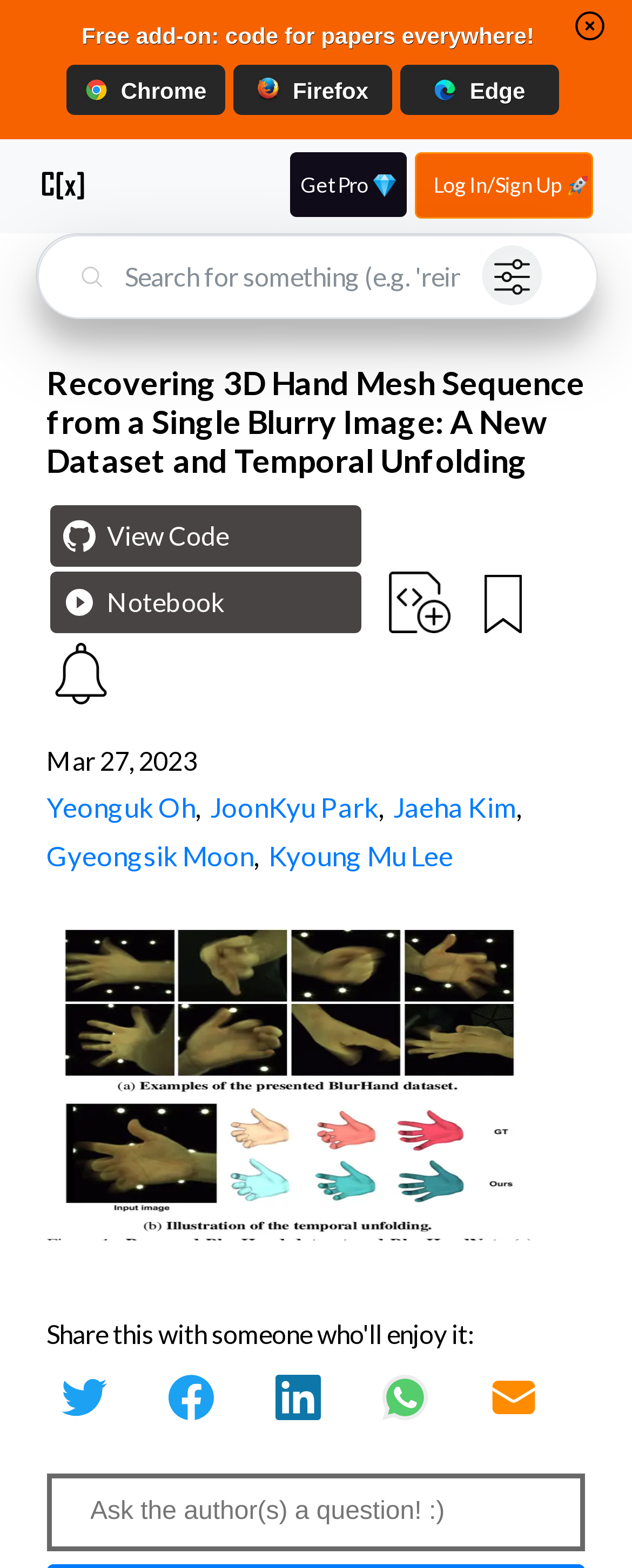Based on the visual content of the image, answer the question thoroughly: What is the icon next to the 'Log In/Sign Up' button?

The icon next to the 'Log In/Sign Up' button is a rocket icon, which can be seen from the image 'Alert button'.